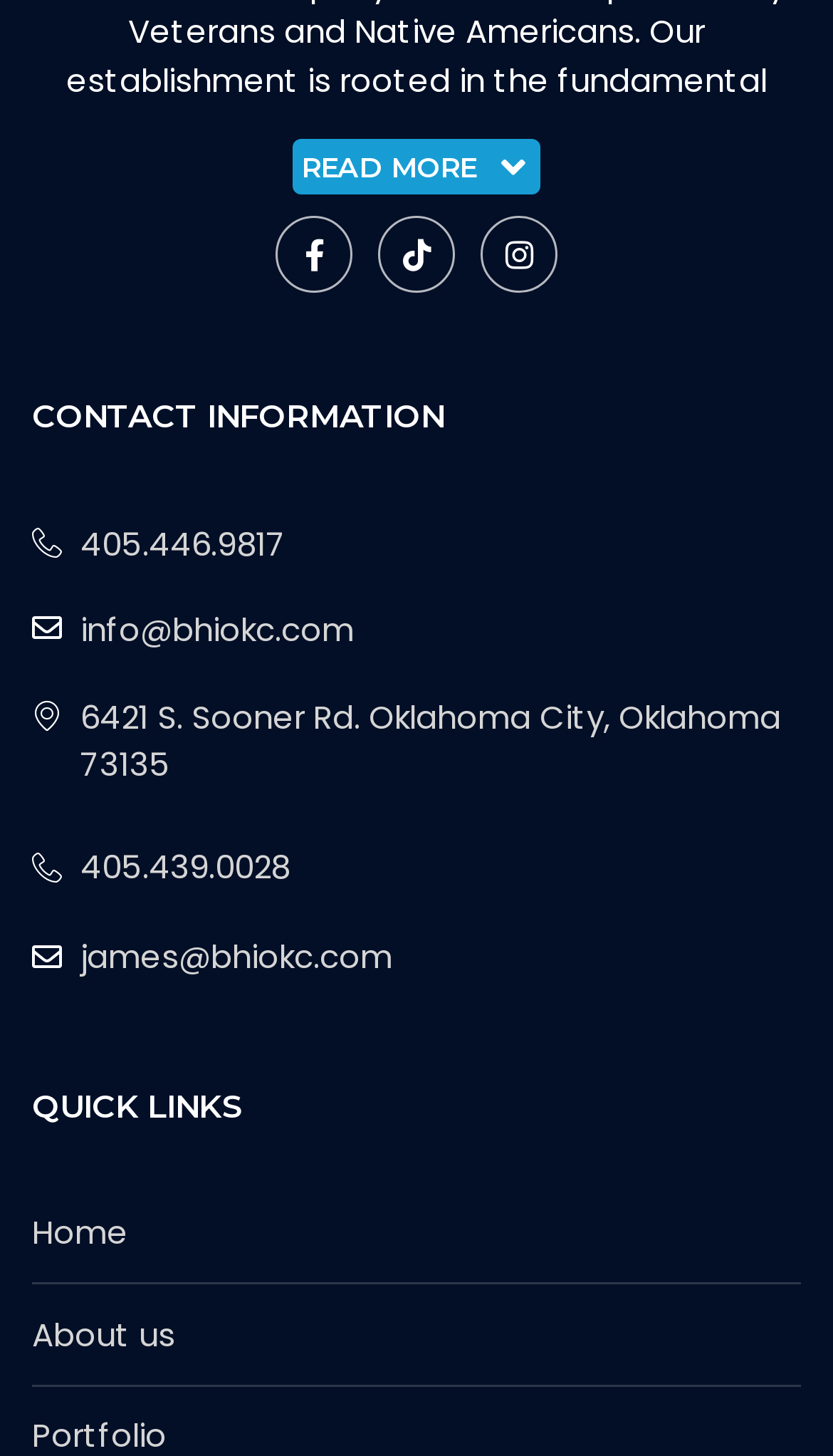Determine the bounding box coordinates of the region to click in order to accomplish the following instruction: "Read more". Provide the coordinates as four float numbers between 0 and 1, specifically [left, top, right, bottom].

[0.362, 0.103, 0.572, 0.126]